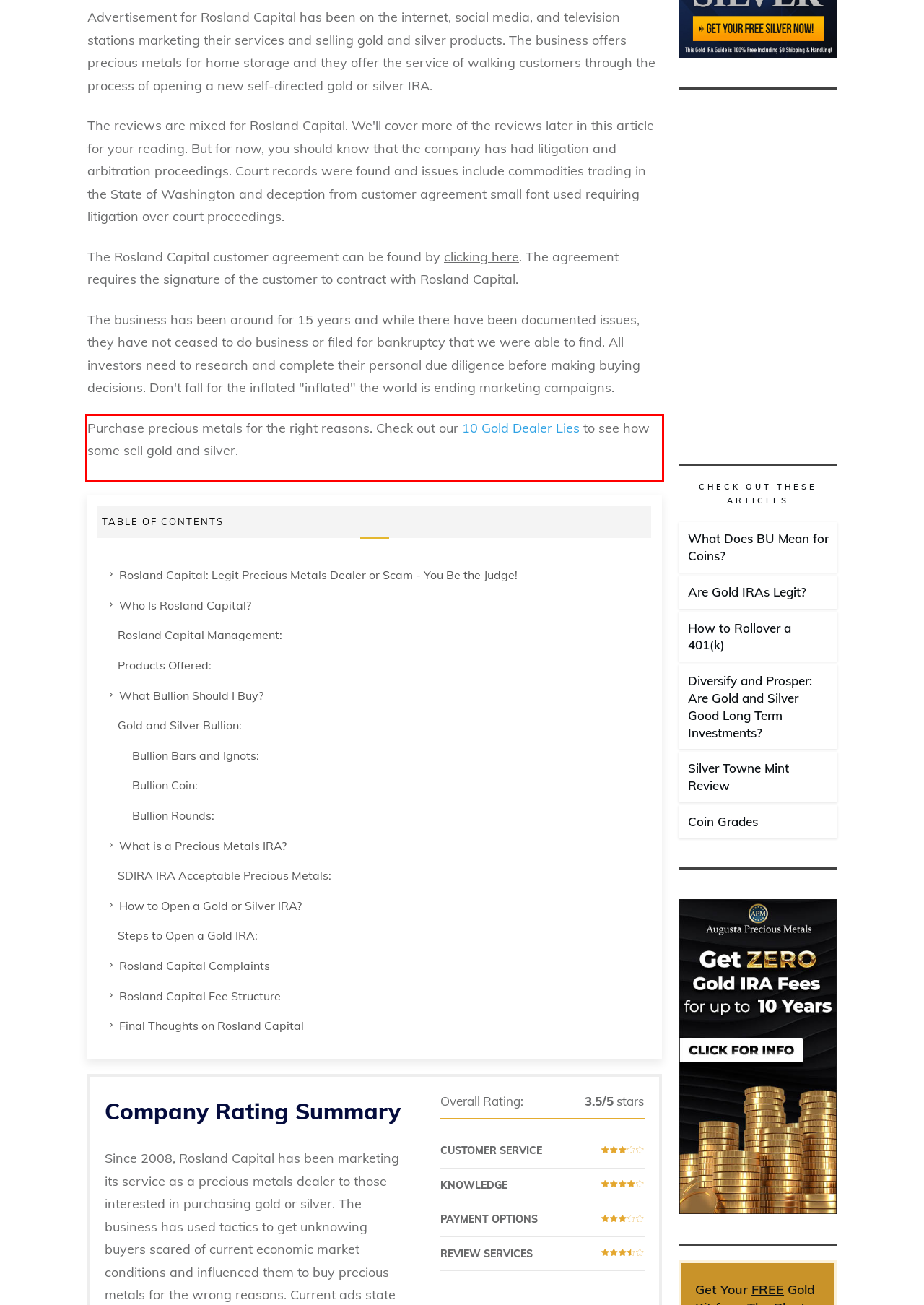You are given a webpage screenshot with a red bounding box around a UI element. Extract and generate the text inside this red bounding box.

Purchase precious metals for the right reasons. Check out our 10 Gold Dealer Lies to see how some sell gold and silver.